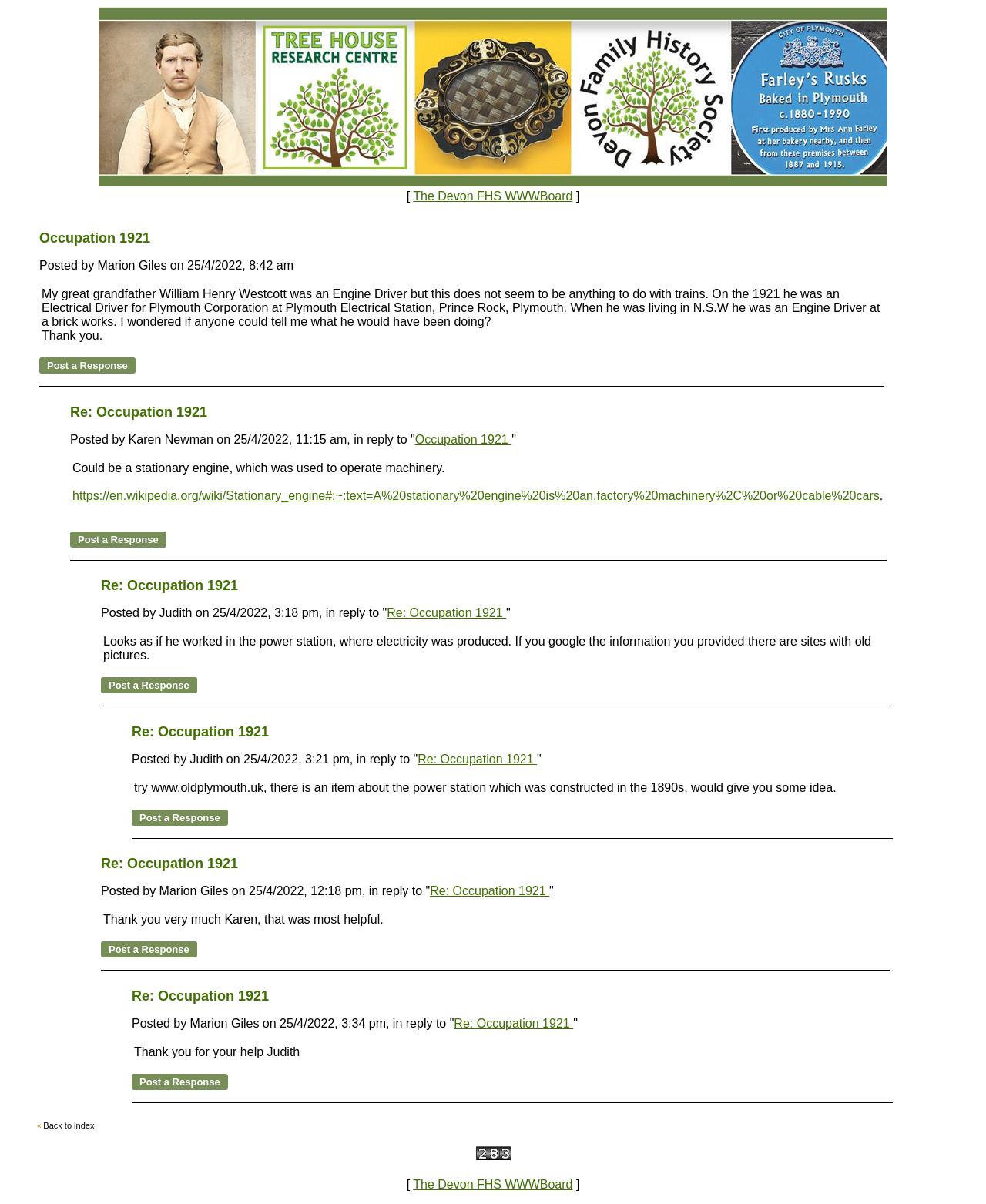What is the website suggested by Judith for information about the power station?
Please answer the question as detailed as possible.

Judith suggested visiting www.oldplymouth.uk to find information about the power station, which was constructed in the 1890s.